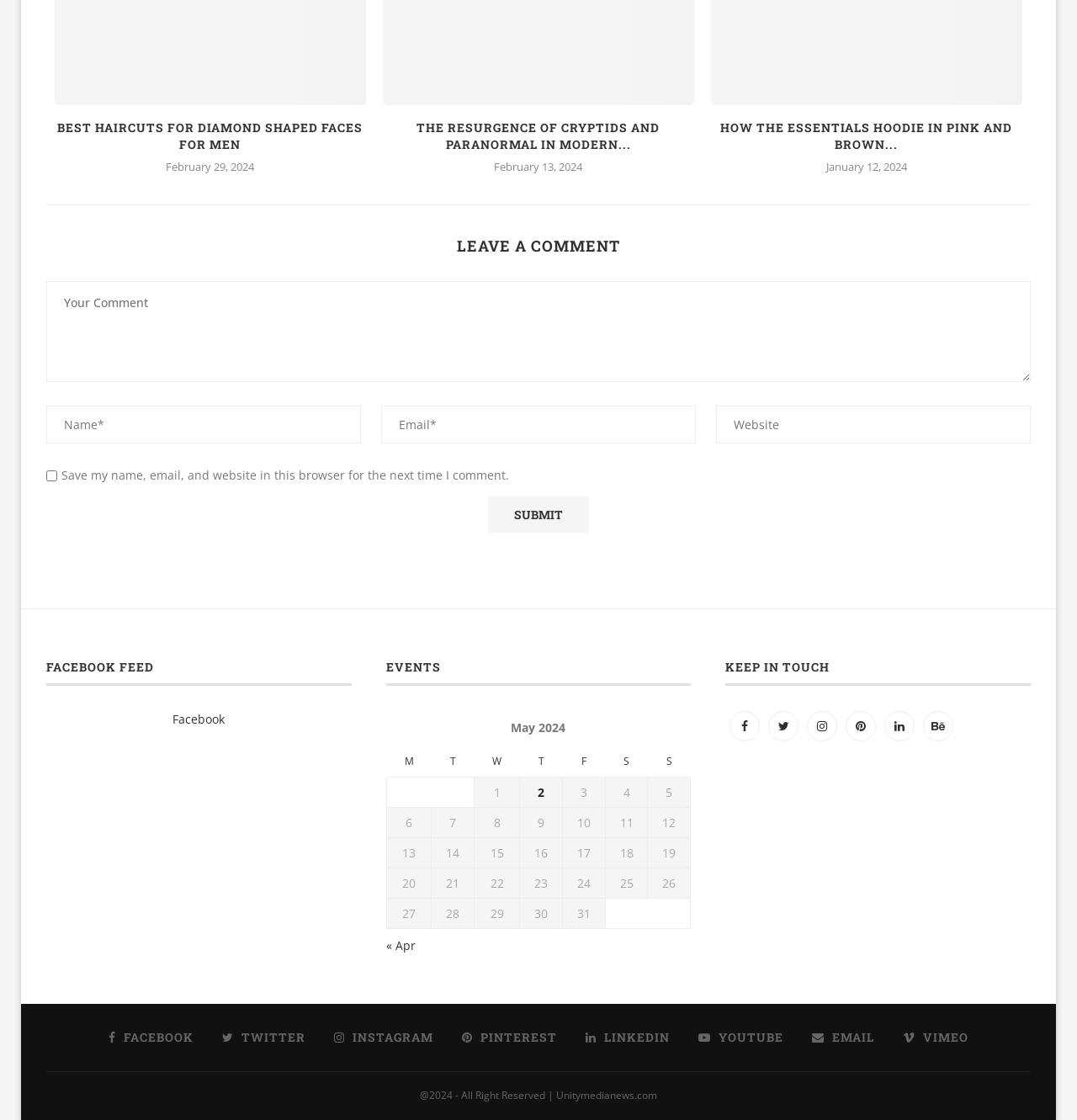Find the UI element described as: "parent_node: EMAIL * aria-describedby="email-notes" name="email"" and predict its bounding box coordinates. Ensure the coordinates are four float numbers between 0 and 1, [left, top, right, bottom].

None